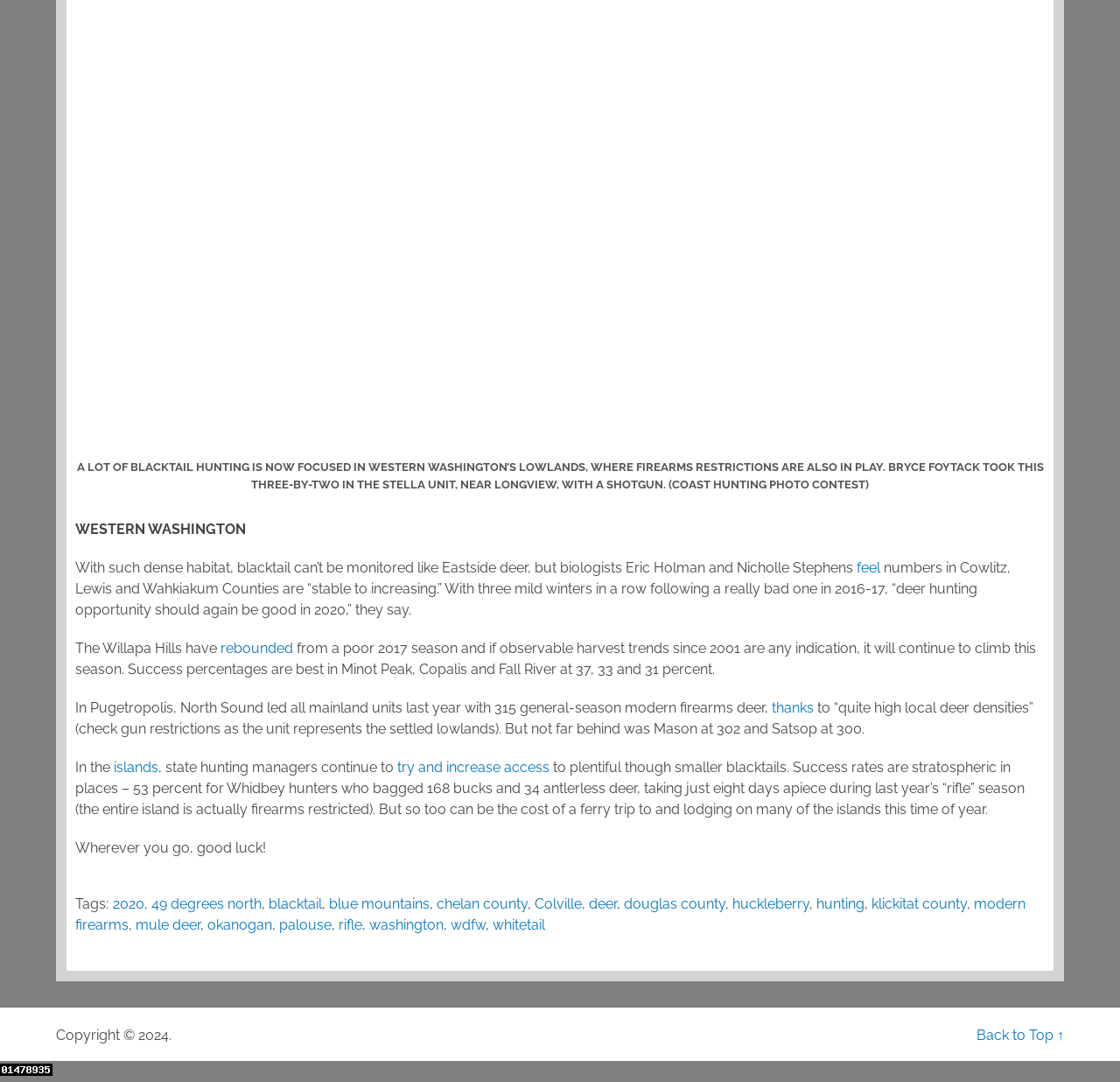Can you find the bounding box coordinates of the area I should click to execute the following instruction: "go to the page about hunting"?

[0.729, 0.828, 0.771, 0.843]